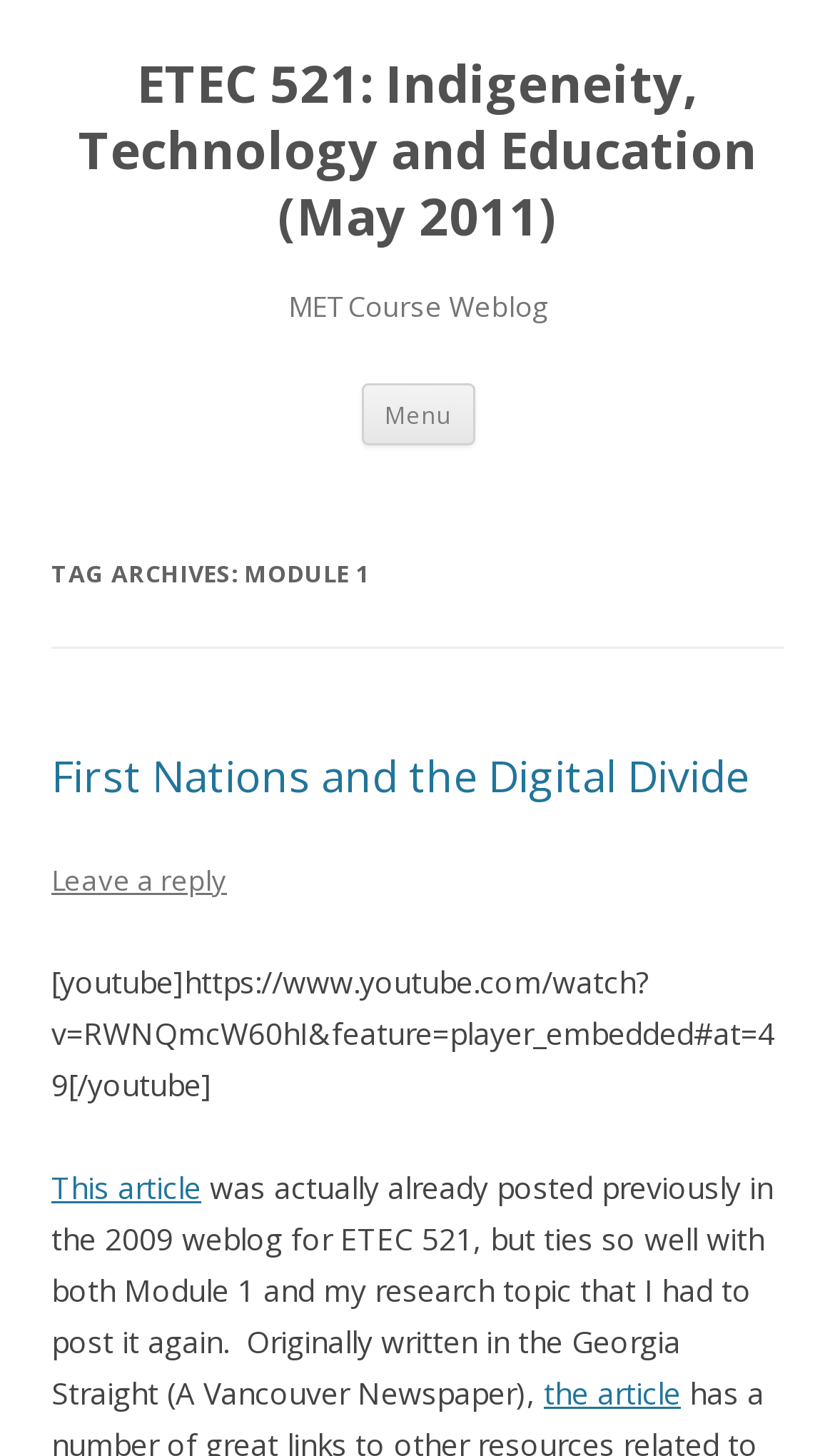What is the name of the course? Examine the screenshot and reply using just one word or a brief phrase.

ETEC 521